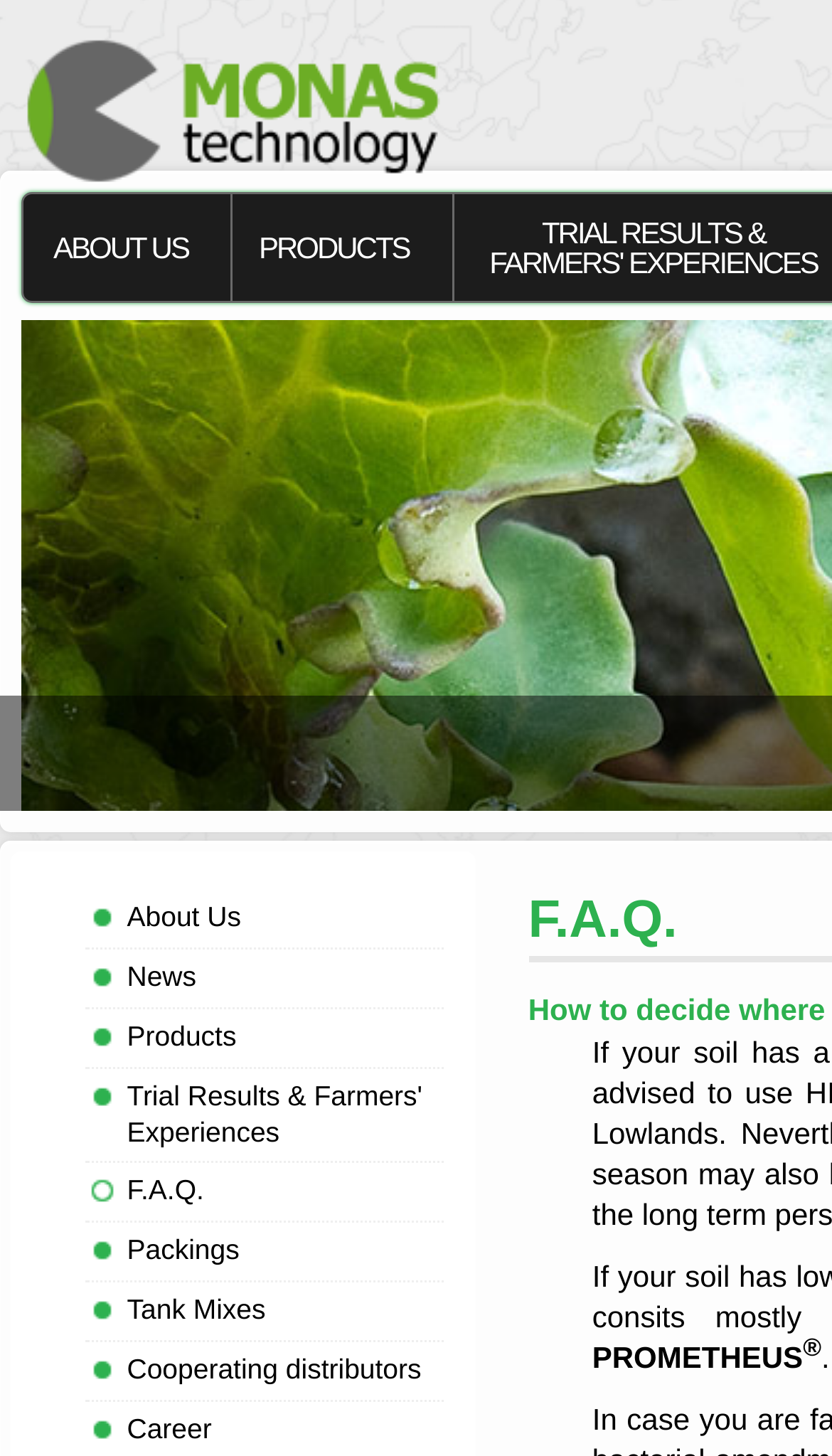Please provide a detailed answer to the question below by examining the image:
How many links are there in the footer section?

I counted the number of links in the footer section by looking at the links 'About Us', 'News', 'Products', 'Trial Results & Farmers' Experiences', 'F.A.Q.', 'Packings', 'Tank Mixes', and 'Cooperating distributors'. There are 8 links in total.